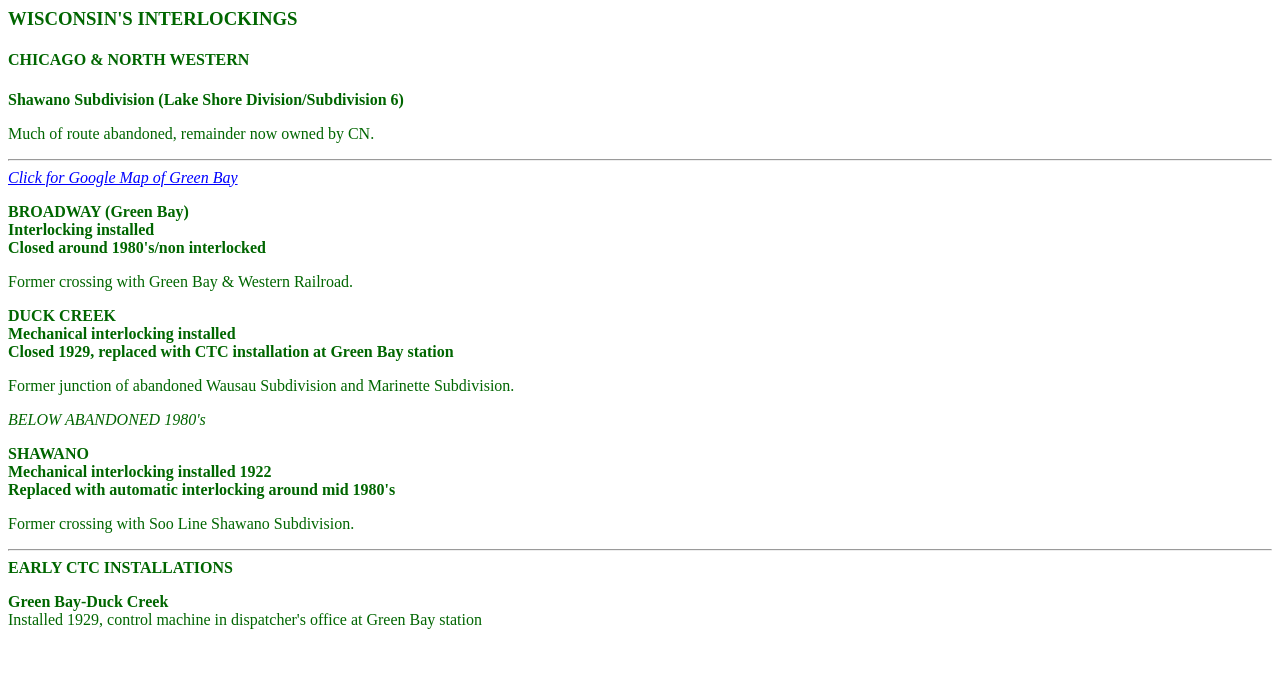What is the name of the subdivision mentioned in the first StaticText?
Based on the screenshot, answer the question with a single word or phrase.

Shawano Subdivision